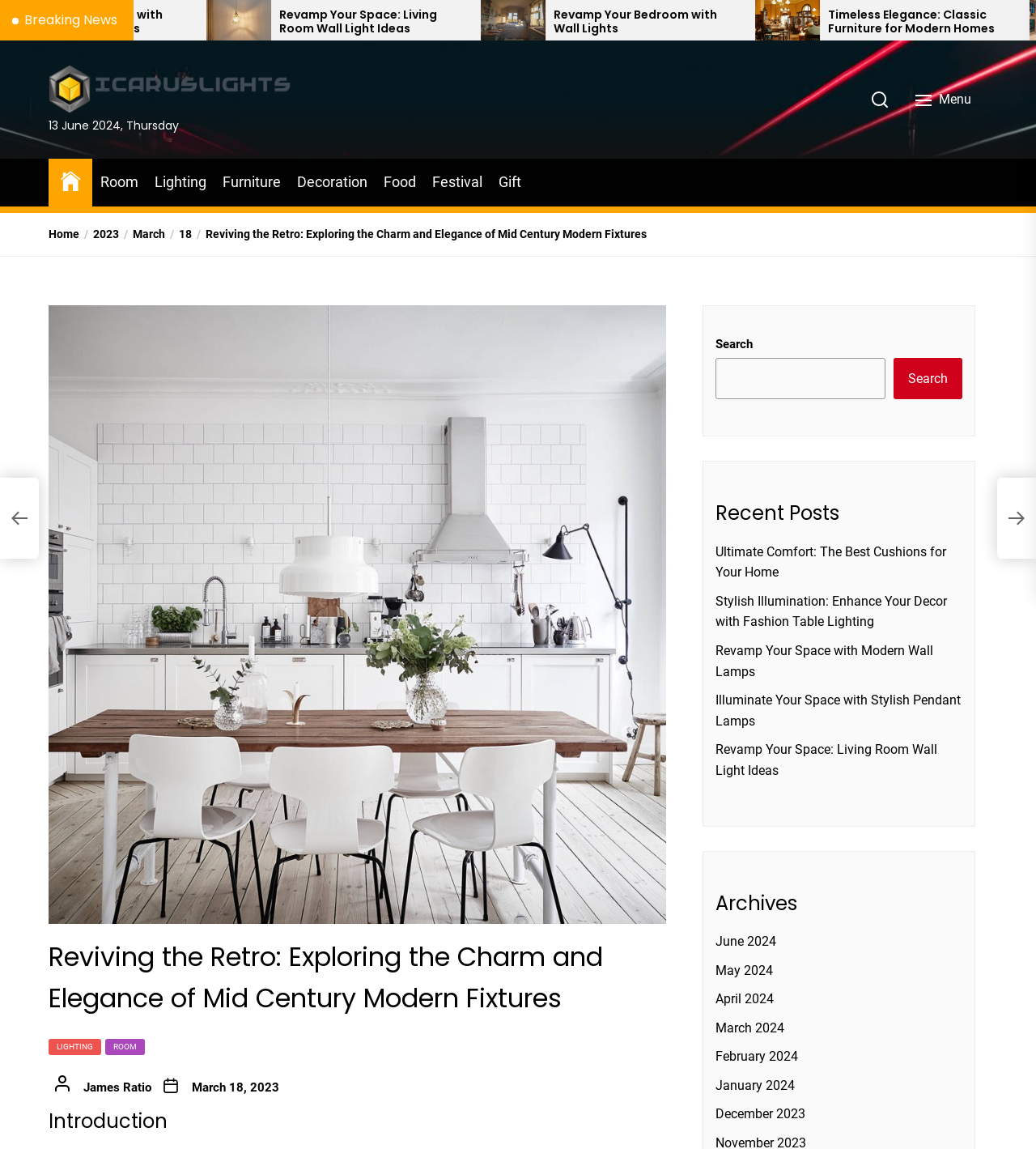What is the category of the link 'Ultimate Comfort: The Best Cushions for Your Home'?
Using the image as a reference, answer with just one word or a short phrase.

Room